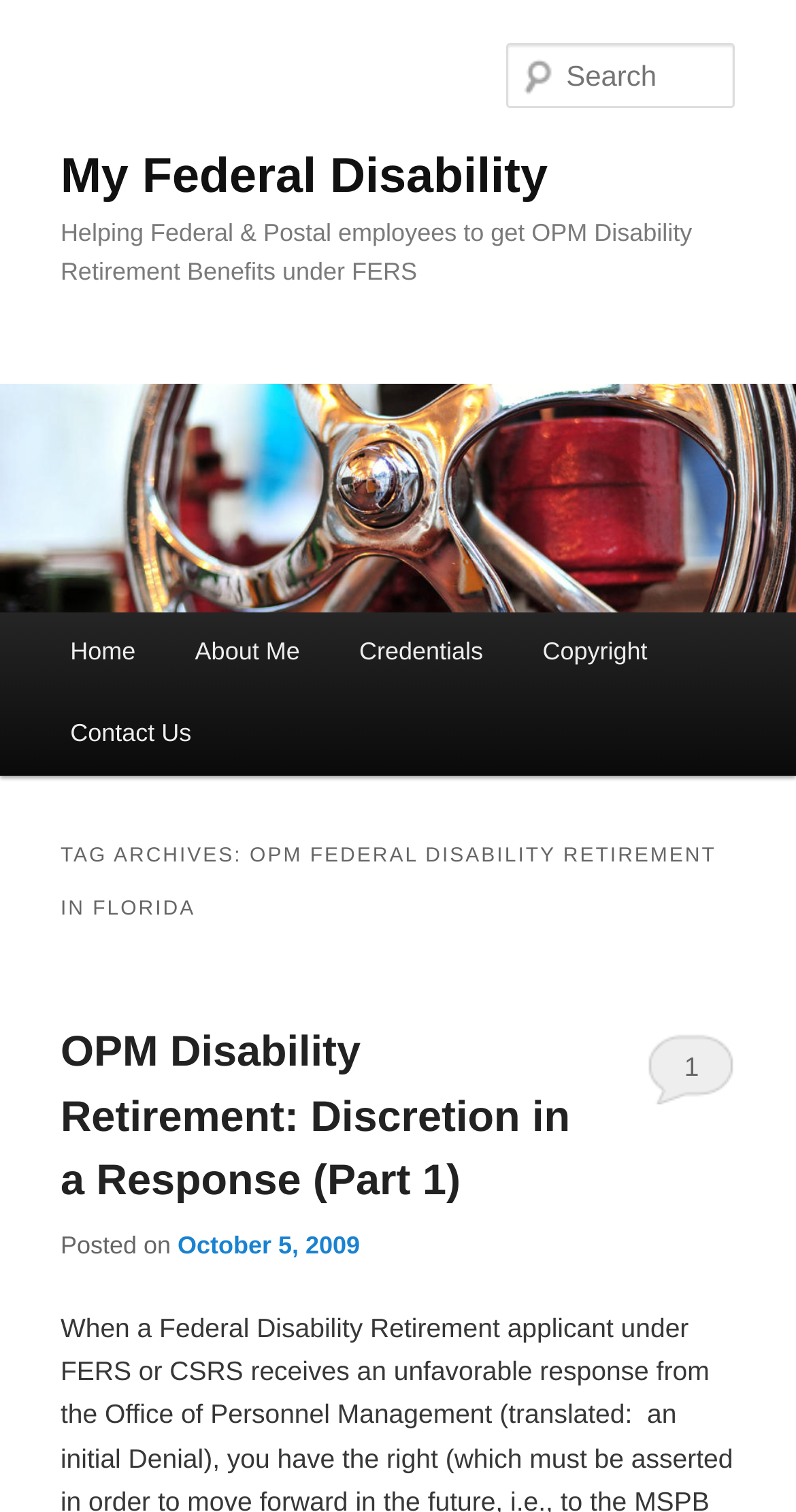Find and specify the bounding box coordinates that correspond to the clickable region for the instruction: "read about OPM Disability Retirement".

[0.076, 0.655, 0.924, 0.811]